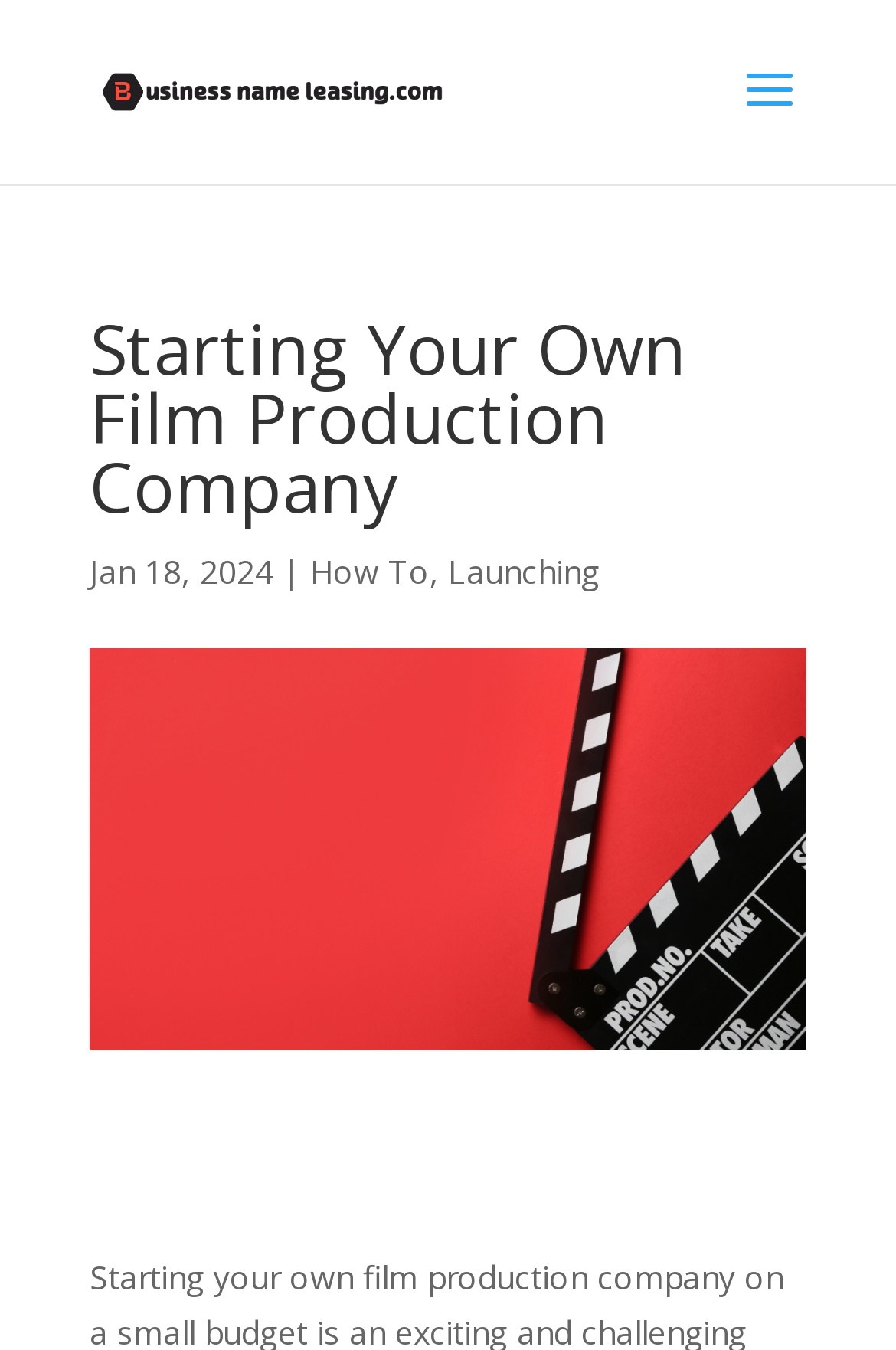What is the position of the 'How To' link?
Please provide a single word or phrase based on the screenshot.

Middle left